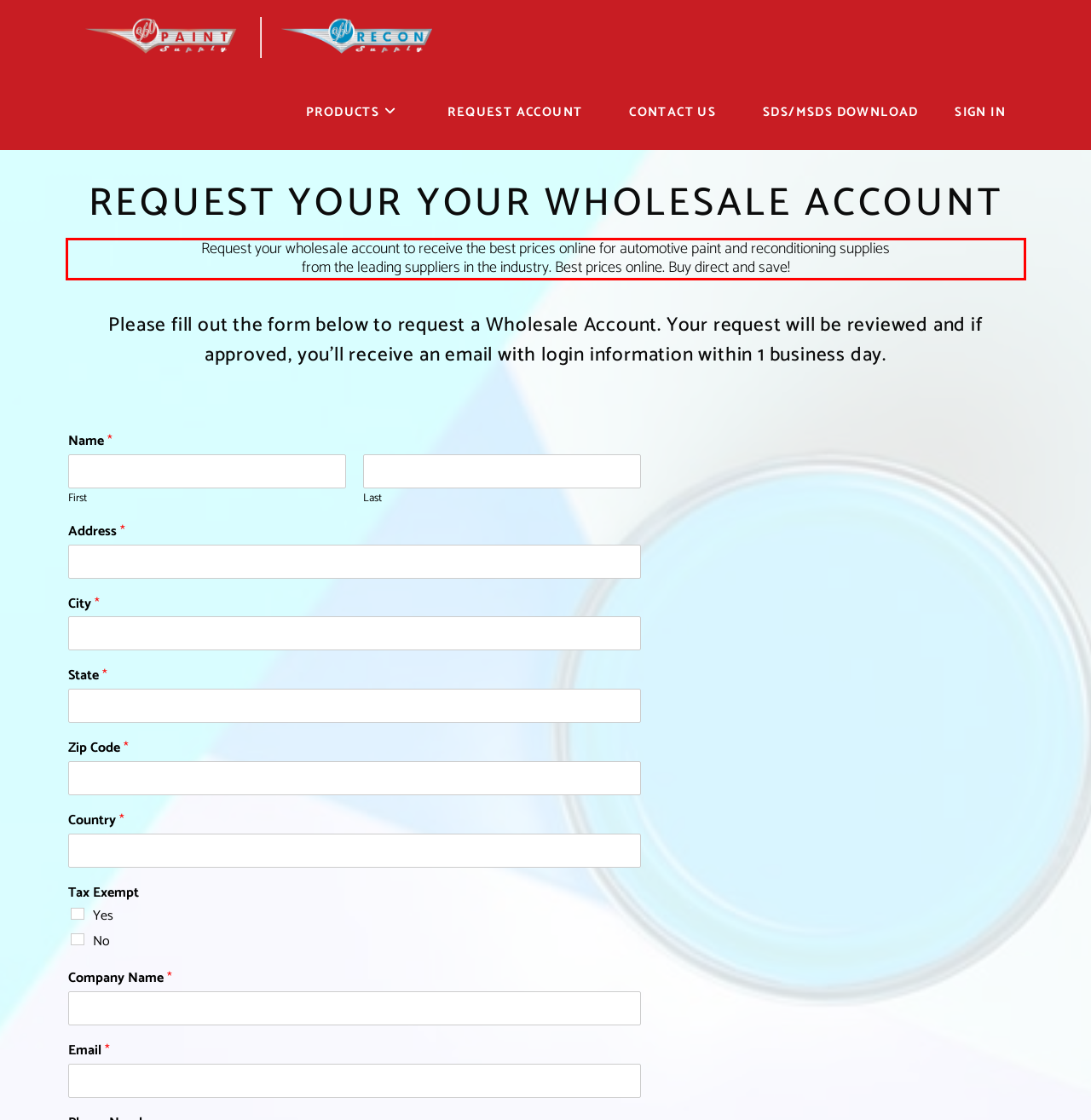Please examine the webpage screenshot containing a red bounding box and use OCR to recognize and output the text inside the red bounding box.

Request your wholesale account to receive the best prices online for automotive paint and reconditioning supplies from the leading suppliers in the industry. Best prices online. Buy direct and save!